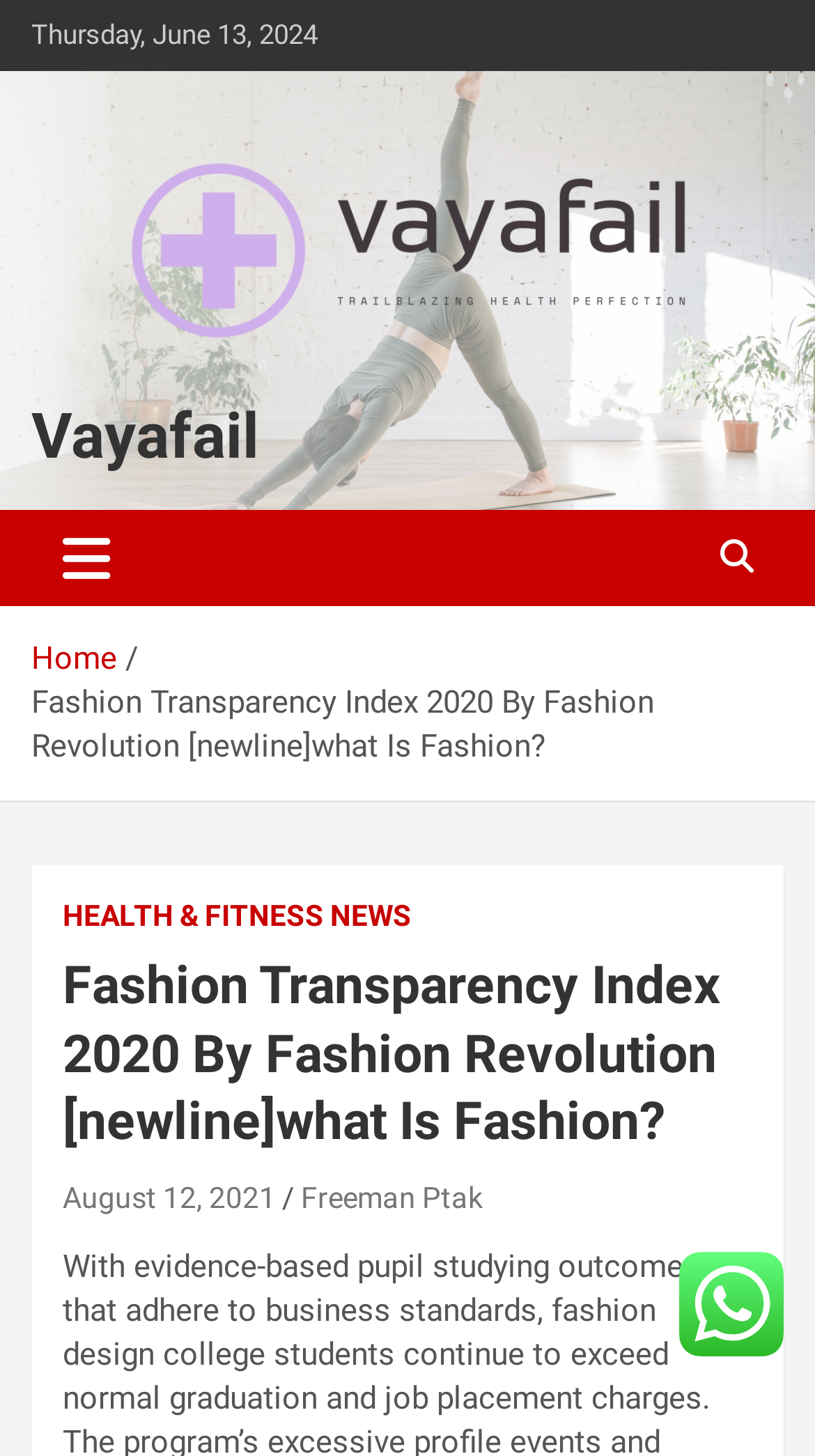What is the purpose of the button at the top right corner?
Provide a detailed answer to the question, using the image to inform your response.

I found the purpose of the button by looking at the button element with the text 'Toggle navigation' at the top right corner, which has a bounding box coordinate of [0.038, 0.35, 0.174, 0.416] and is marked as expanded: False, indicating that it controls the navigation menu.